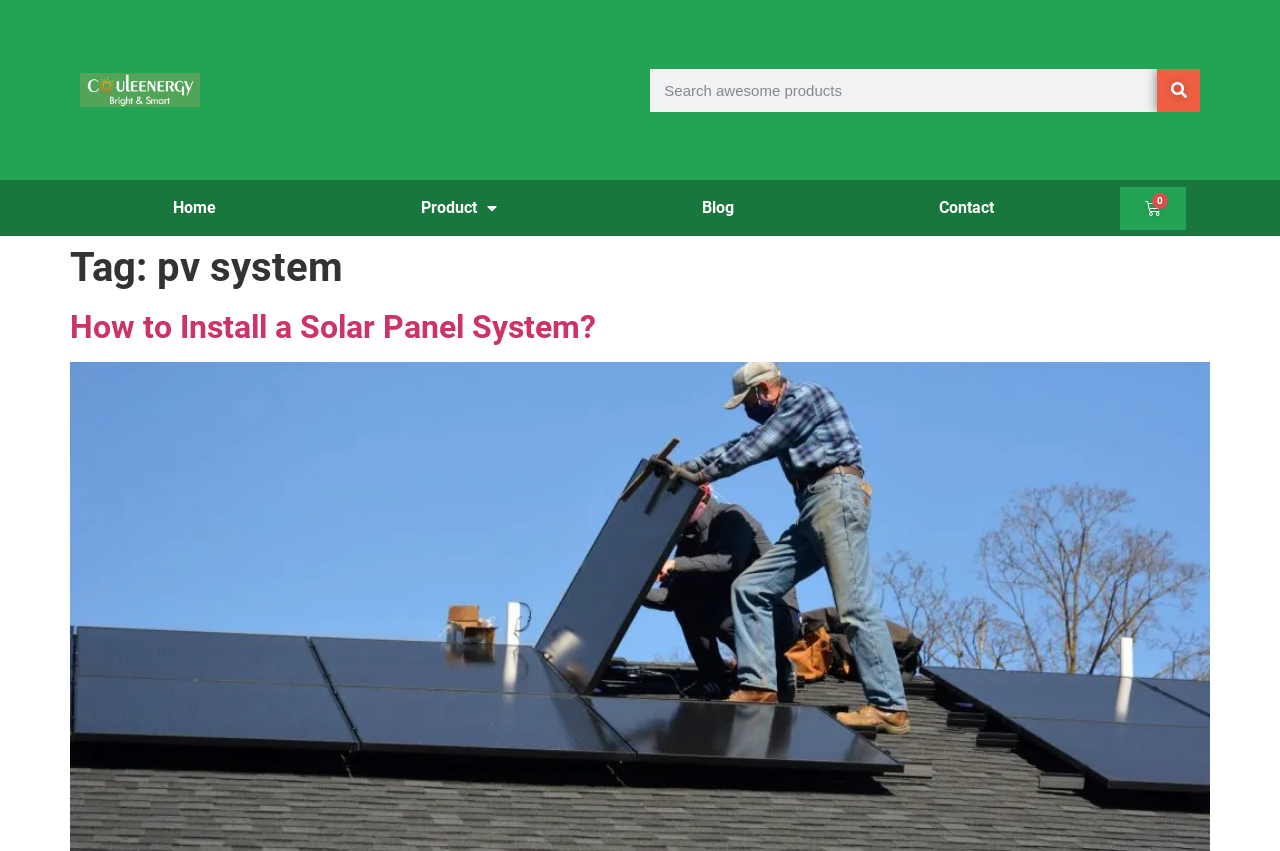What is the tag of the current webpage?
Using the visual information, reply with a single word or short phrase.

pv system